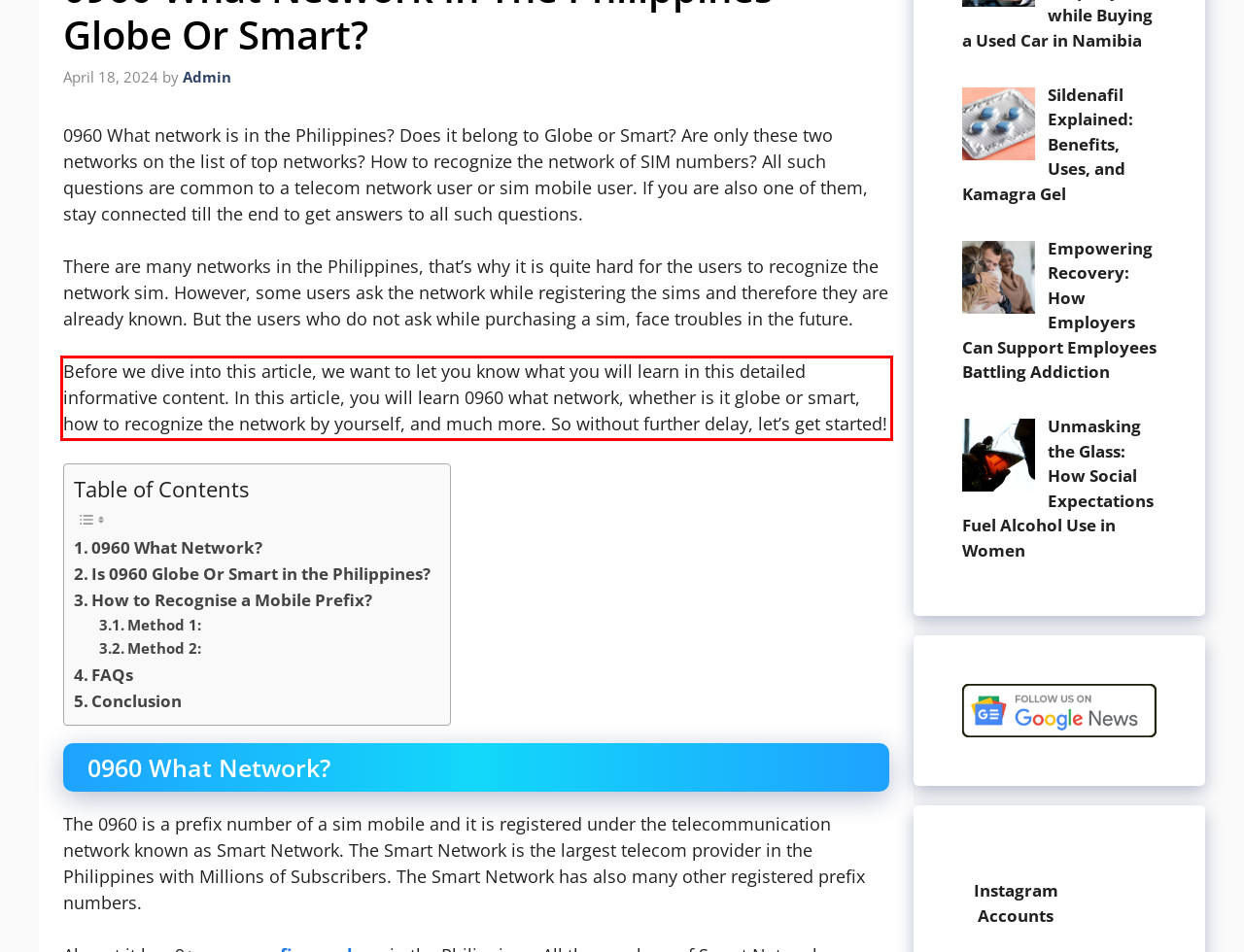From the given screenshot of a webpage, identify the red bounding box and extract the text content within it.

Before we dive into this article, we want to let you know what you will learn in this detailed informative content. In this article, you will learn 0960 what network, whether is it globe or smart, how to recognize the network by yourself, and much more. So without further delay, let’s get started!